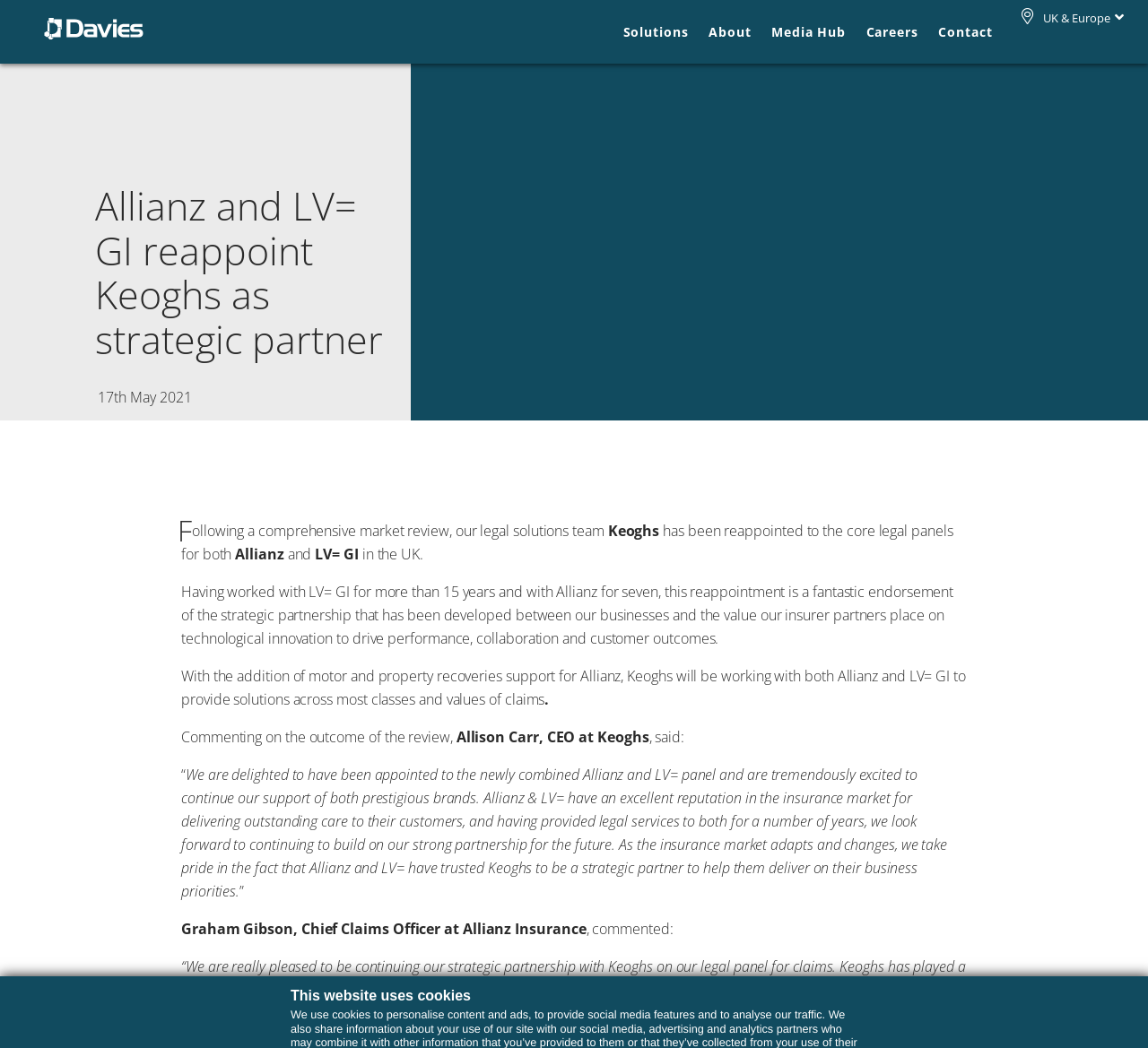Please answer the following question using a single word or phrase: 
How many years has Keoghs worked with LV= GI?

more than 15 years